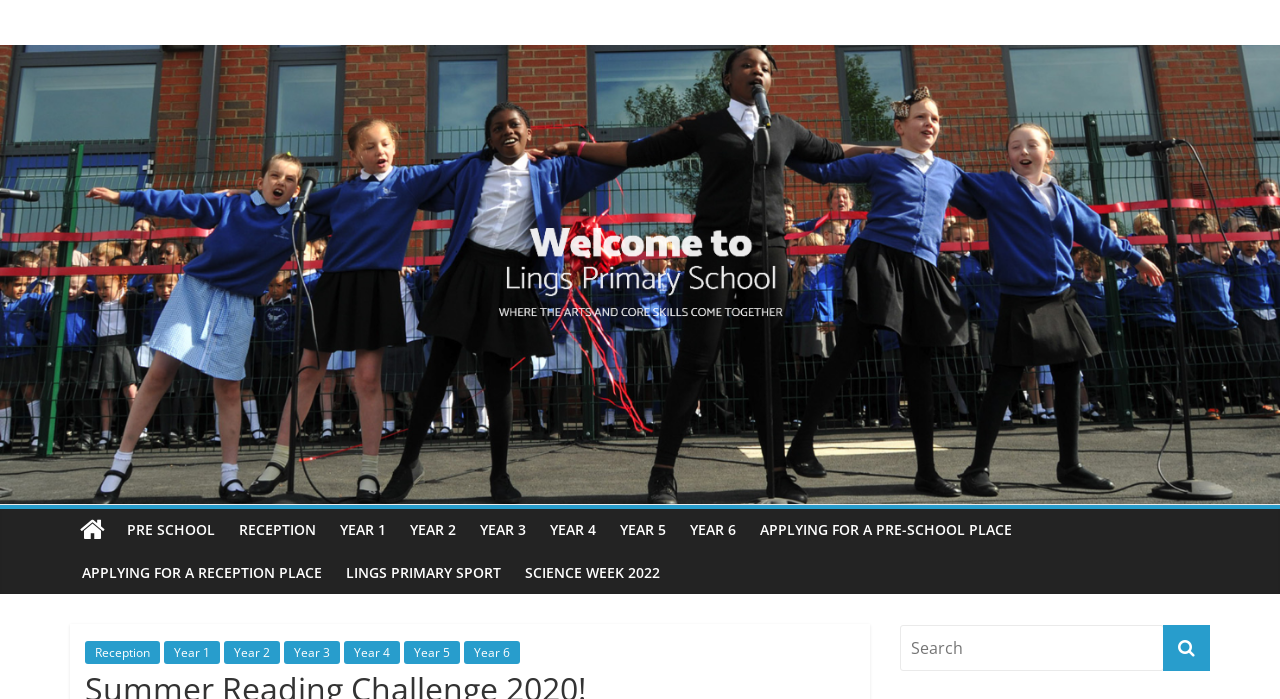Is there a search function on the webpage? Based on the image, give a response in one word or a short phrase.

Yes